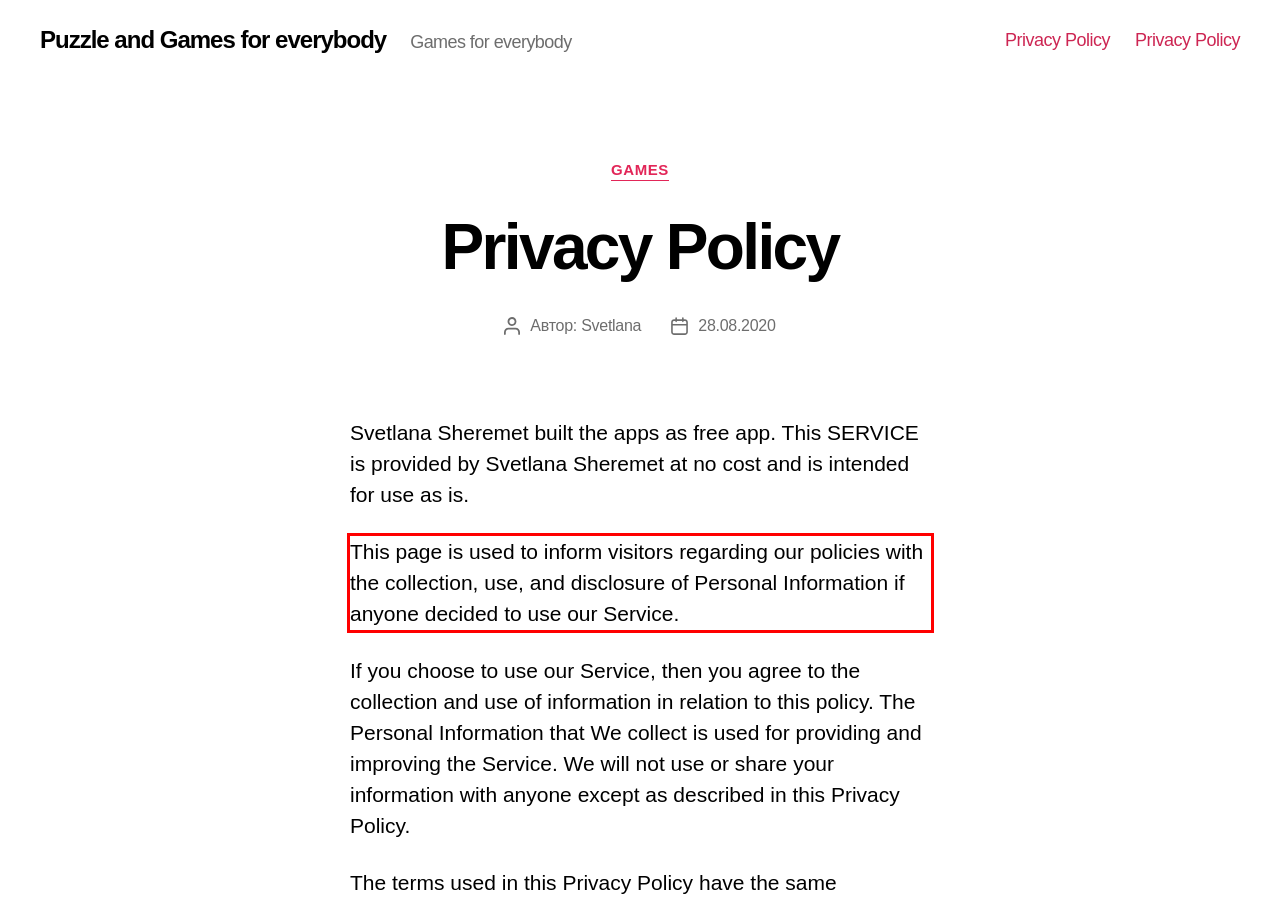You have a screenshot of a webpage with a red bounding box. Identify and extract the text content located inside the red bounding box.

This page is used to inform visitors regarding our policies with the collection, use, and disclosure of Personal Information if anyone decided to use our Service.